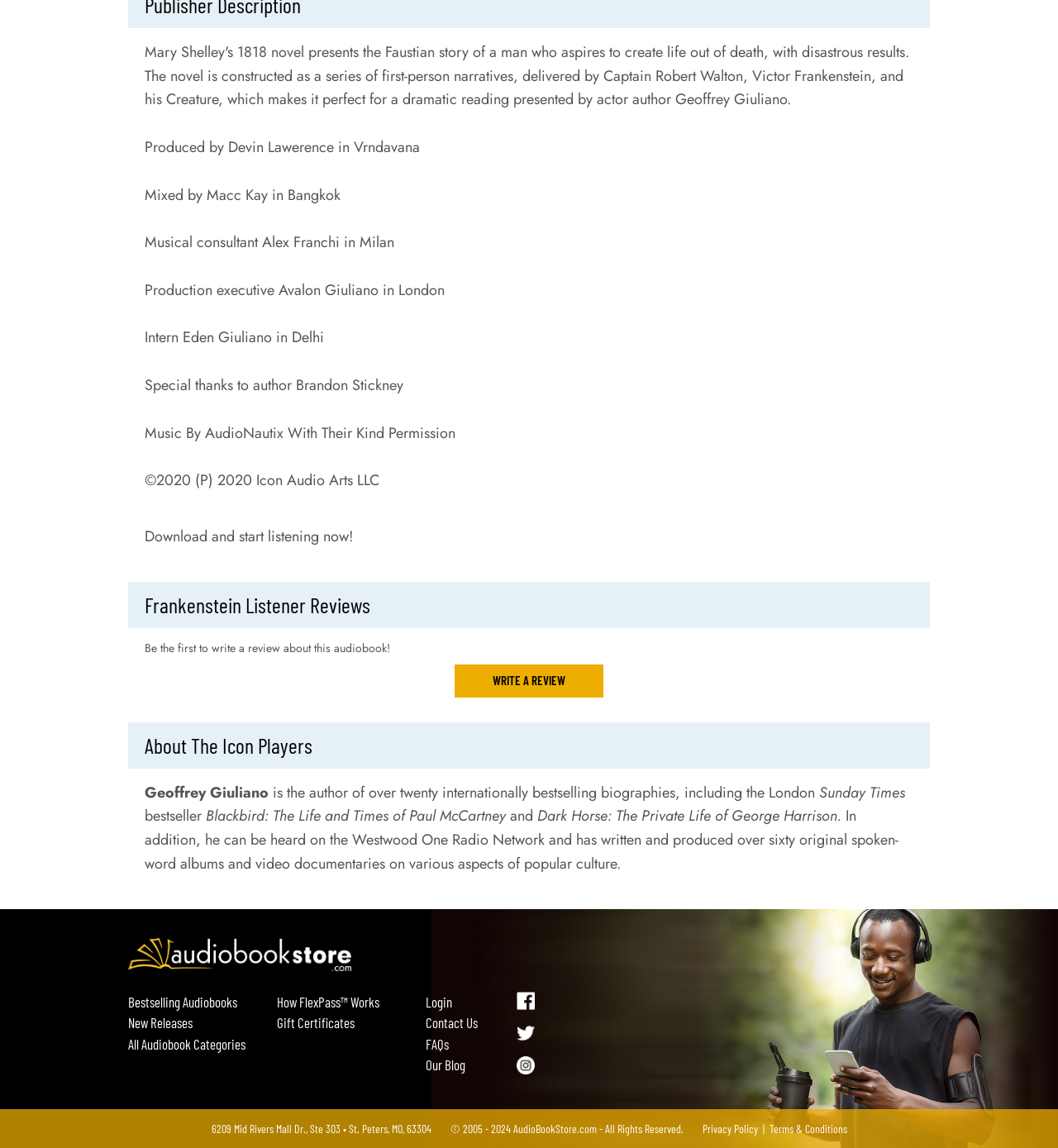Identify the bounding box coordinates of the region that should be clicked to execute the following instruction: "Visit AudiobookStore.com Facebook Page".

[0.488, 0.864, 0.505, 0.892]